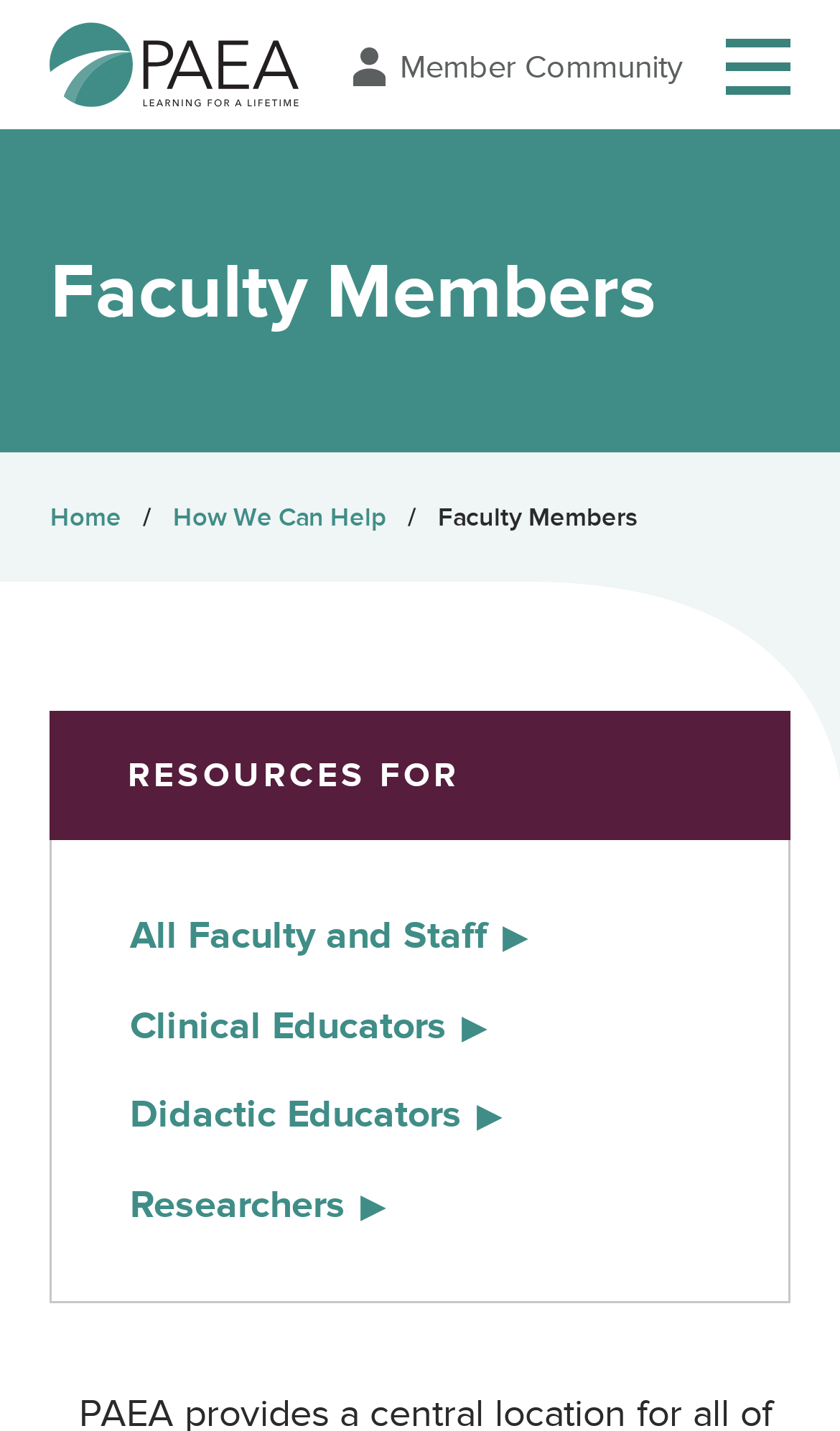What is the purpose of the button at the top-right corner?
From the image, respond using a single word or phrase.

Skip to Main Content